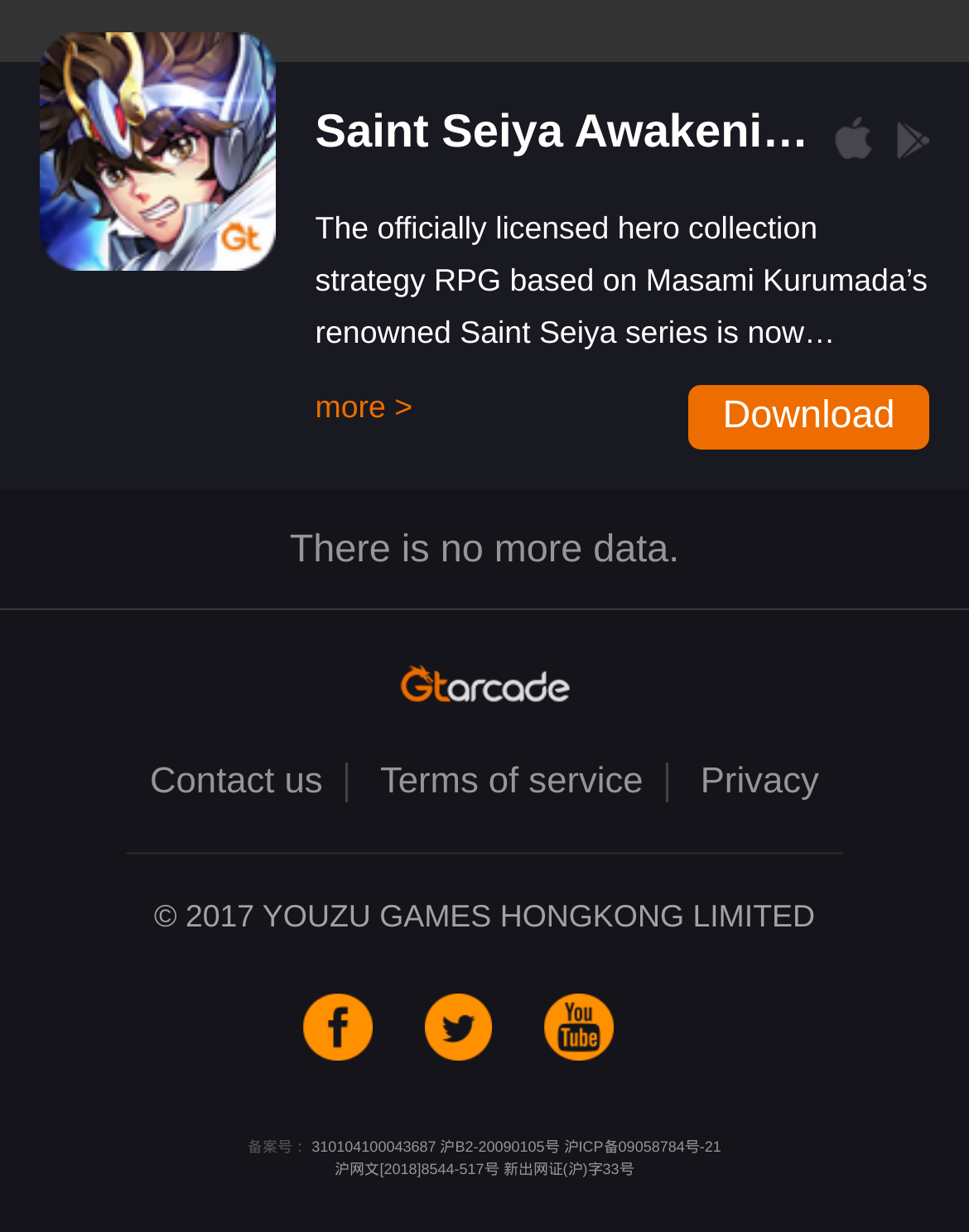Indicate the bounding box coordinates of the element that needs to be clicked to satisfy the following instruction: "Contact us". The coordinates should be four float numbers between 0 and 1, i.e., [left, top, right, bottom].

[0.131, 0.619, 0.36, 0.651]